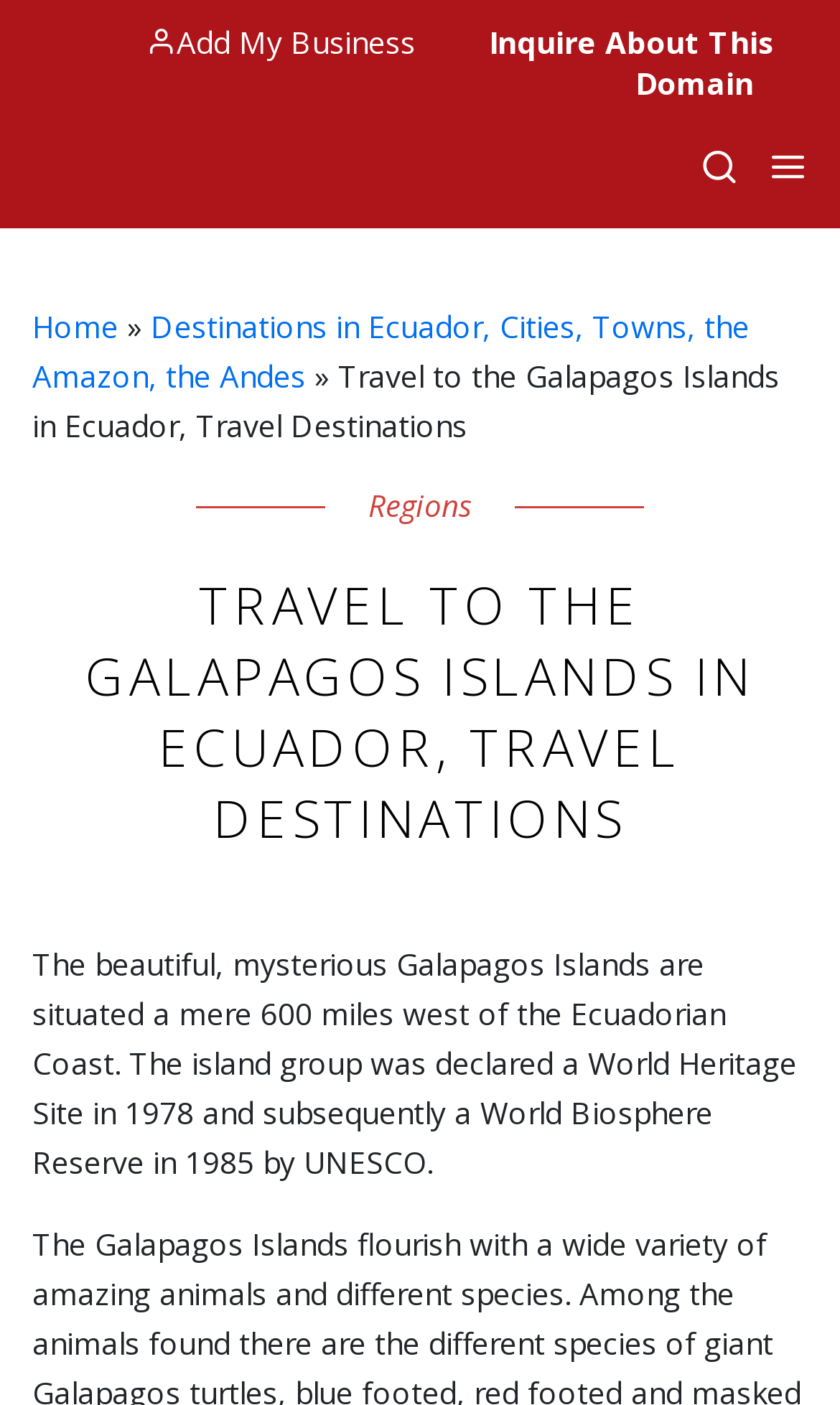What is the name of the country associated with the Galapagos Islands?
Based on the image, answer the question with as much detail as possible.

I found this information in the title of the webpage, which states 'Galapagos Islands, Ecuador - Ecuador.com', and also in the link 'Ecuador' in the top navigation bar.